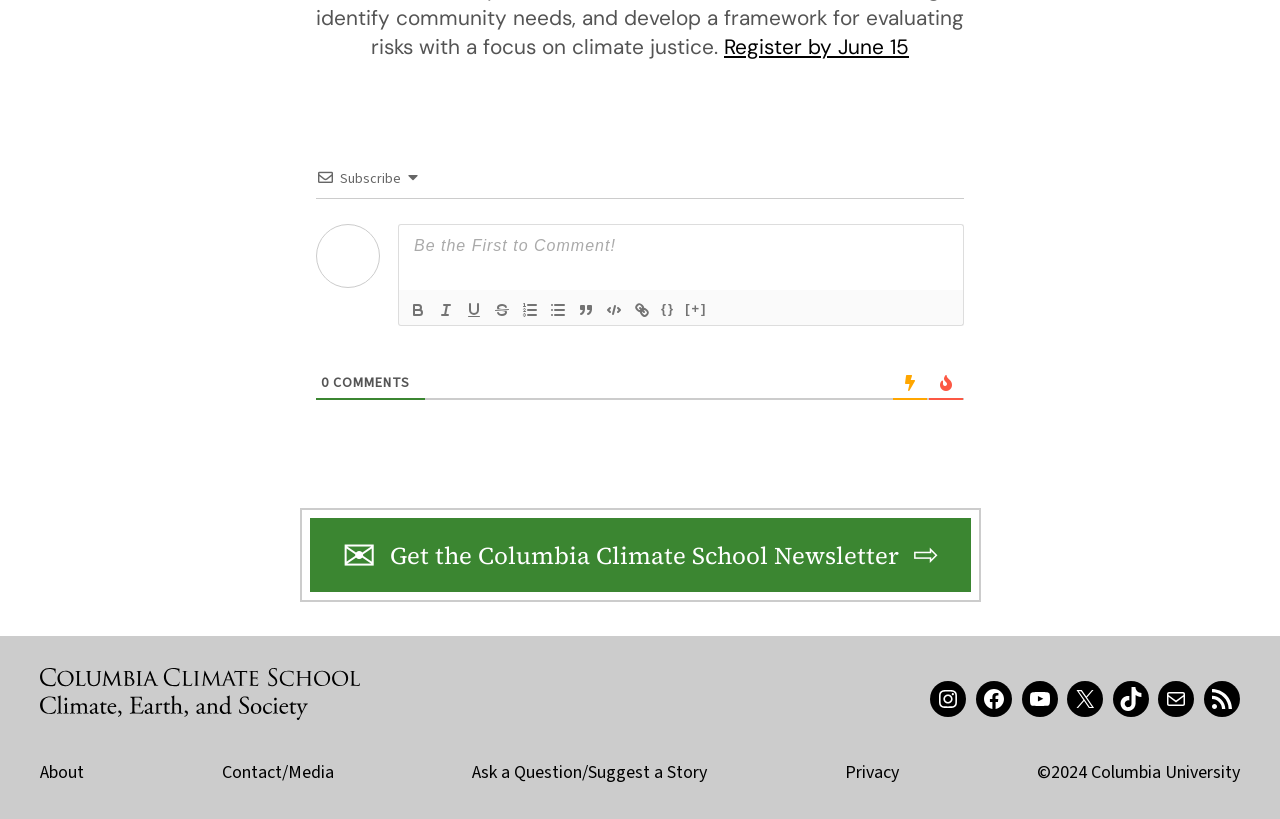What is the deadline for registration?
Analyze the image and provide a thorough answer to the question.

The deadline for registration can be found in the link 'by June 15' which is located at the top of the webpage, indicating that users need to register by this date.